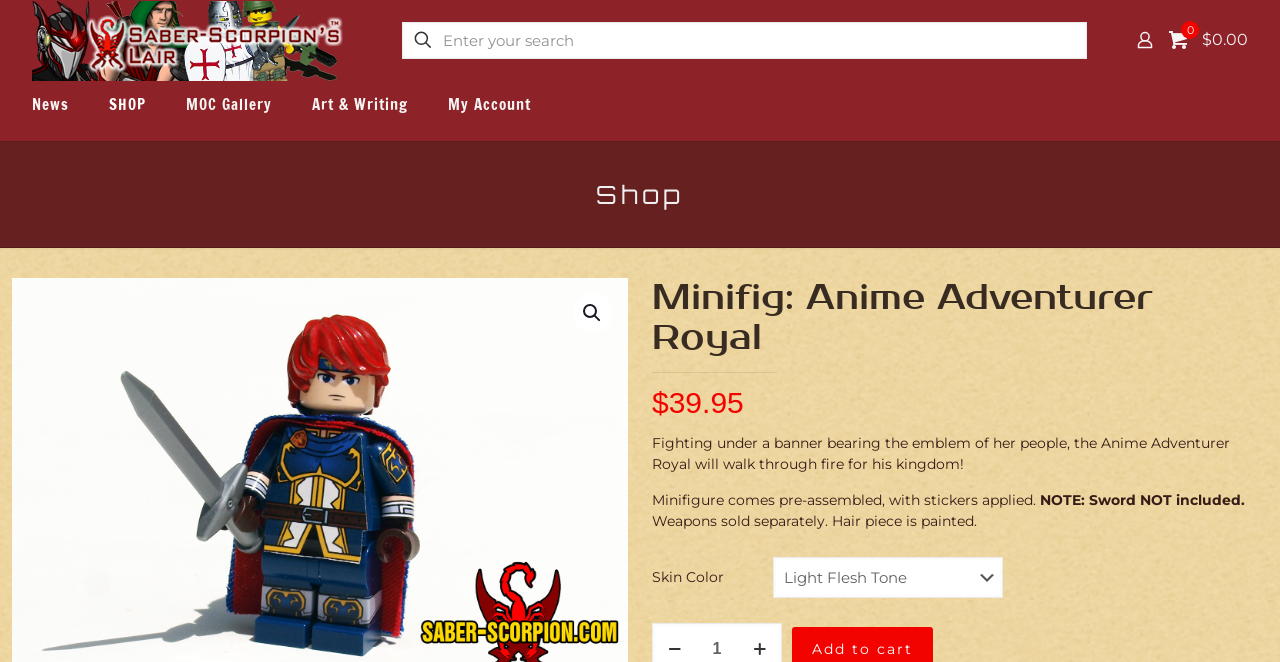What is the purpose of the search form at the top?
Please give a well-detailed answer to the question.

I found the answer by looking at the search form element which has a textbox and a search icon, indicating that it is a search form. The presence of this form at the top of the page suggests that it is meant to help users search the website.